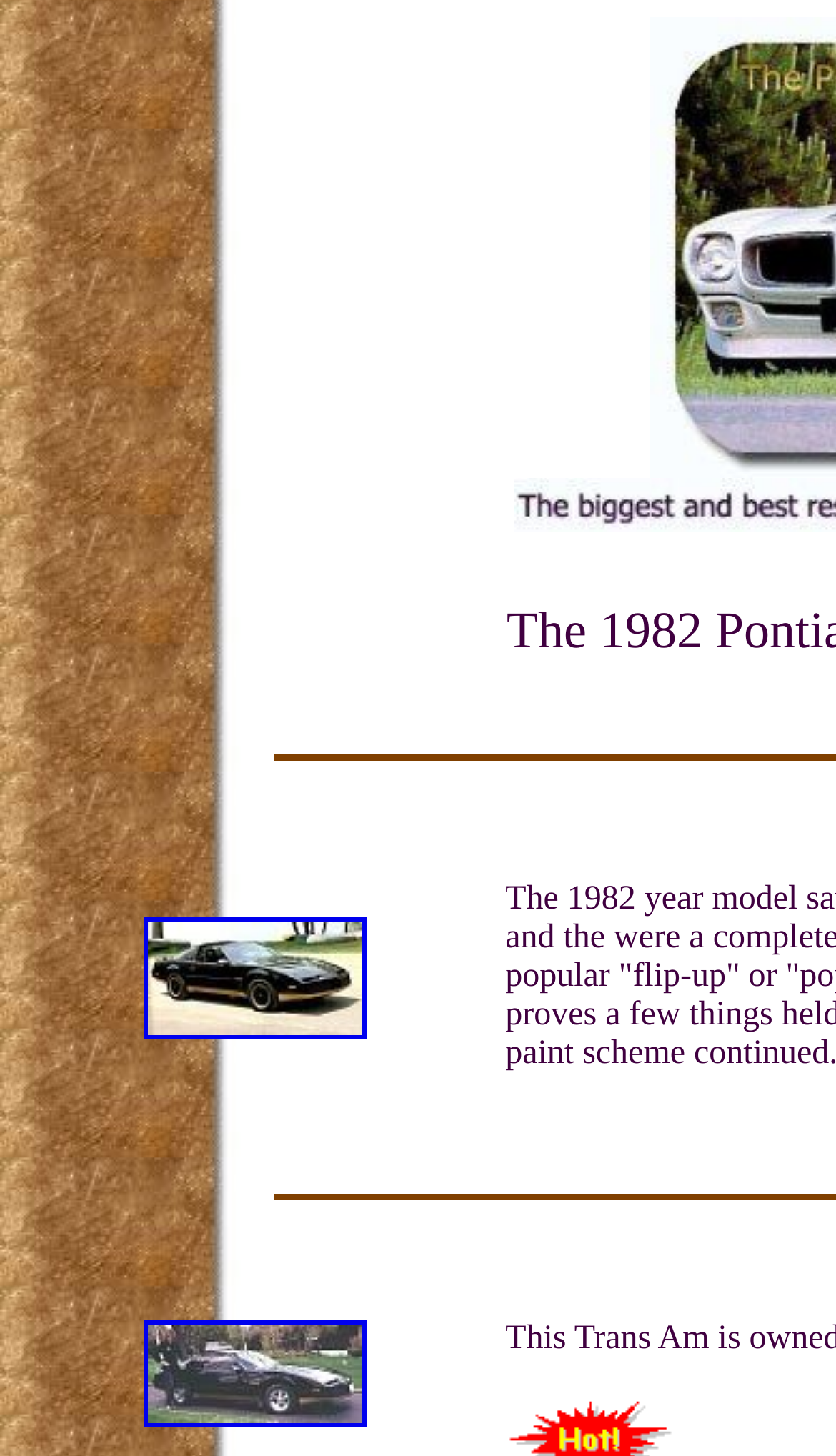Bounding box coordinates are to be given in the format (top-left x, top-left y, bottom-right x, bottom-right y). All values must be floating point numbers between 0 and 1. Provide the bounding box coordinate for the UI element described as: alt="Black & Gold Trans Am"

[0.171, 0.961, 0.438, 0.986]